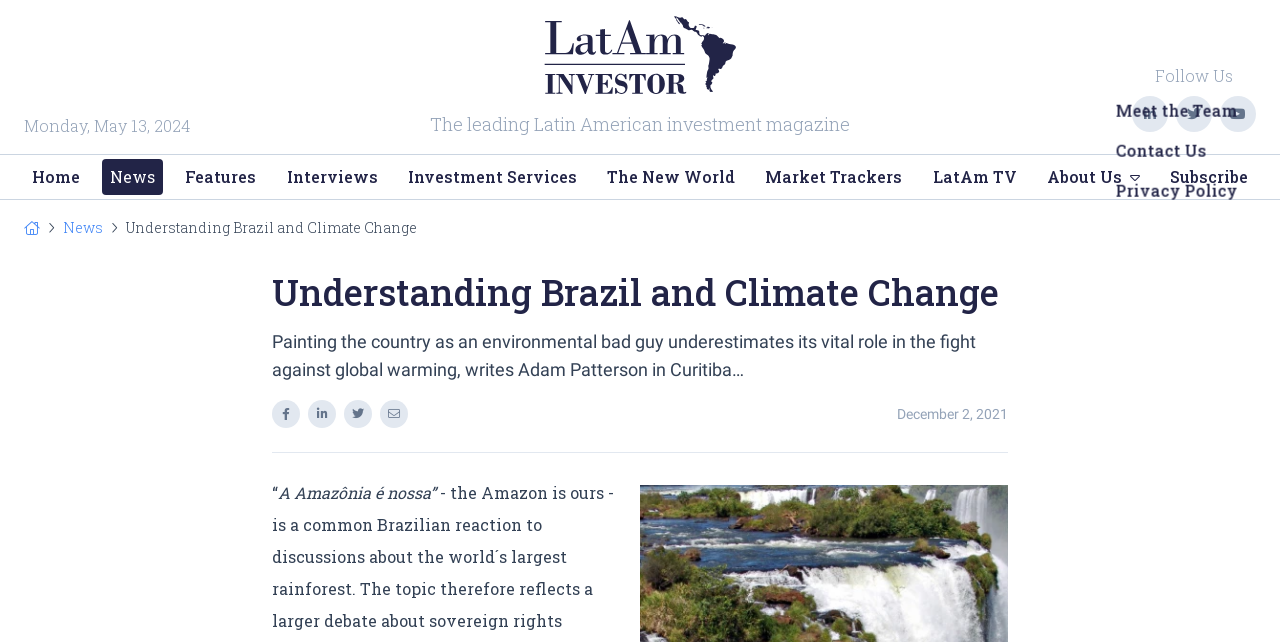Find and extract the text of the primary heading on the webpage.

Understanding Brazil and Climate Change